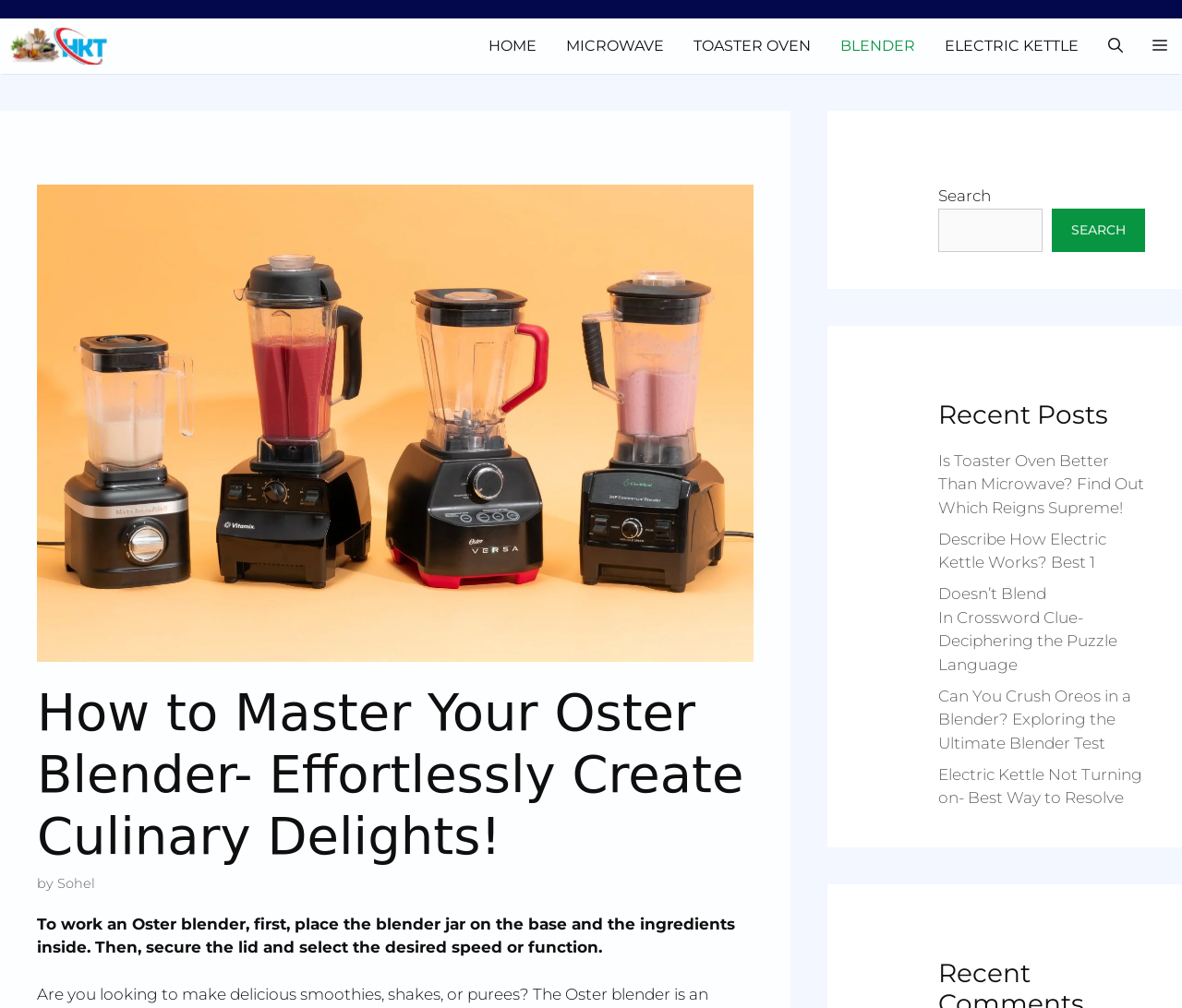Is there a search function on the webpage? Refer to the image and provide a one-word or short phrase answer.

Yes